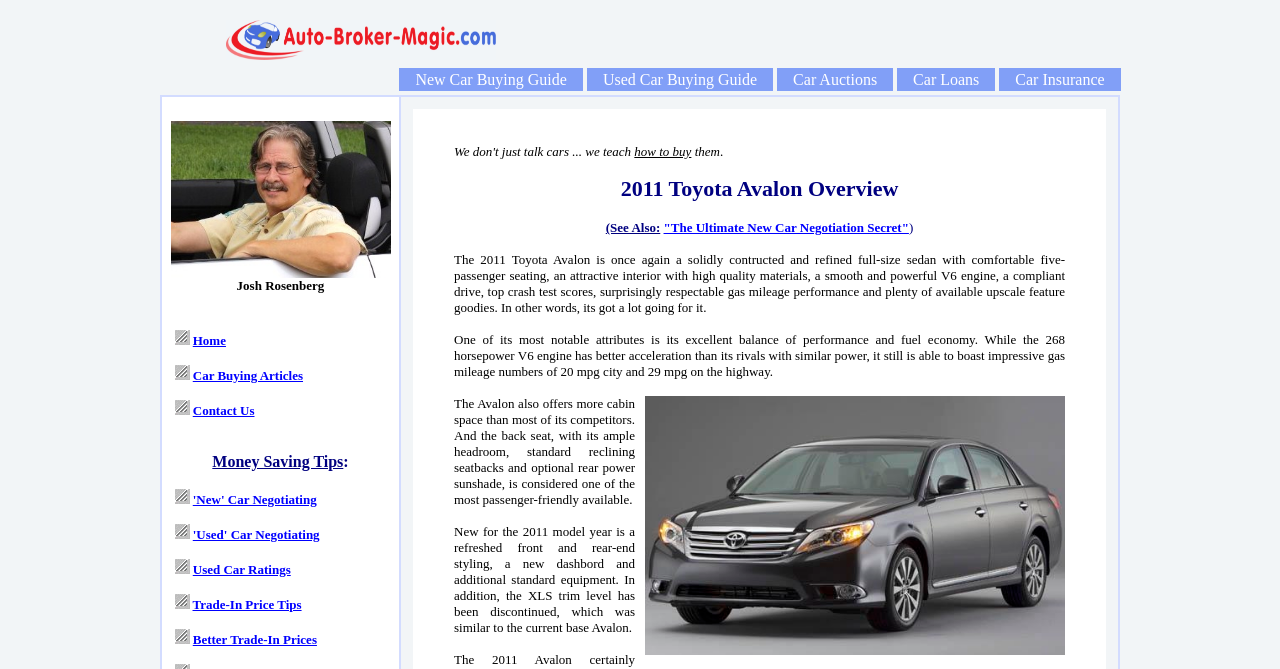Can you find and provide the title of the webpage?

2011 Toyota Avalon Overview